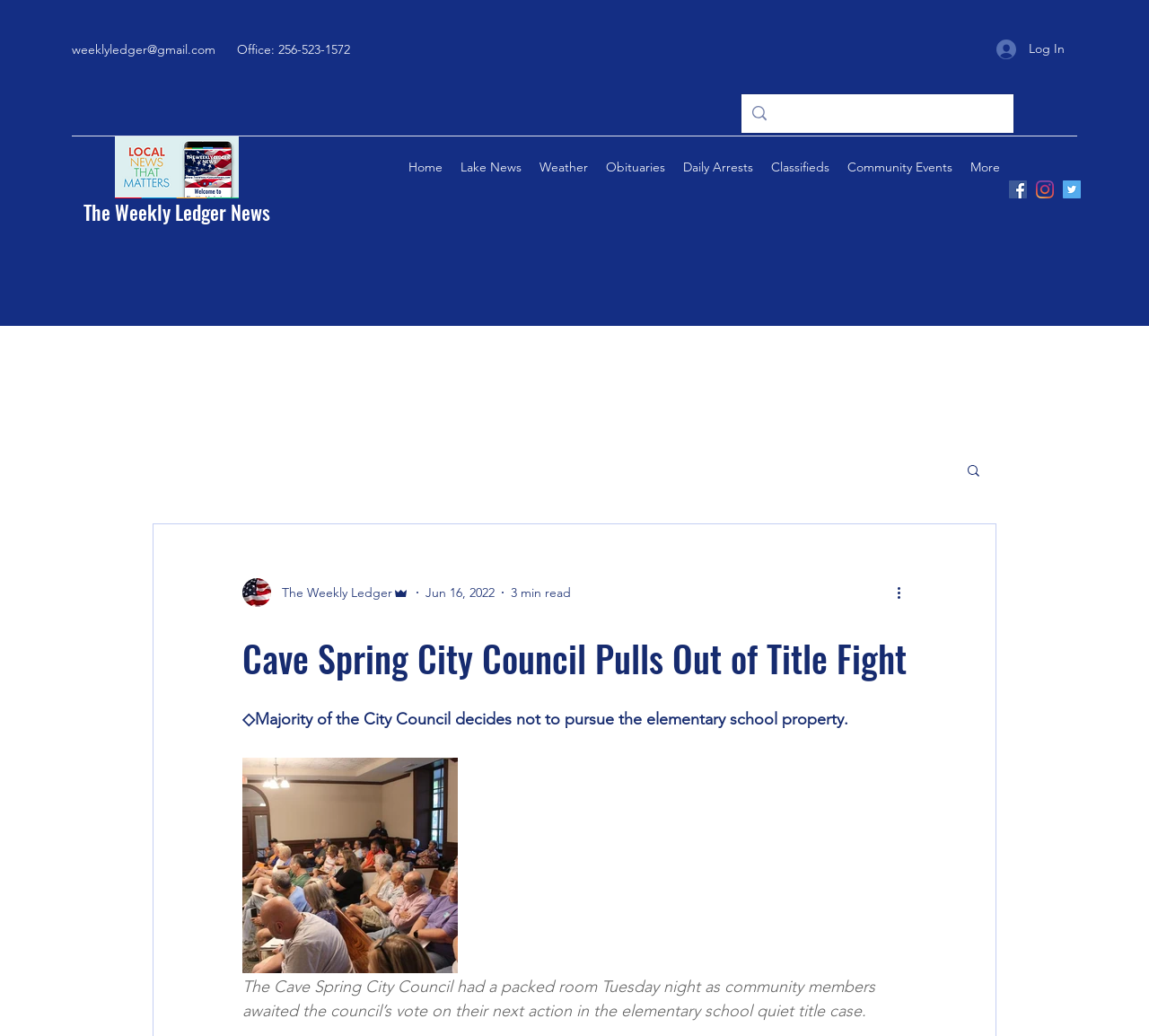Please give a one-word or short phrase response to the following question: 
What is the topic of the article?

Cave Spring City Council